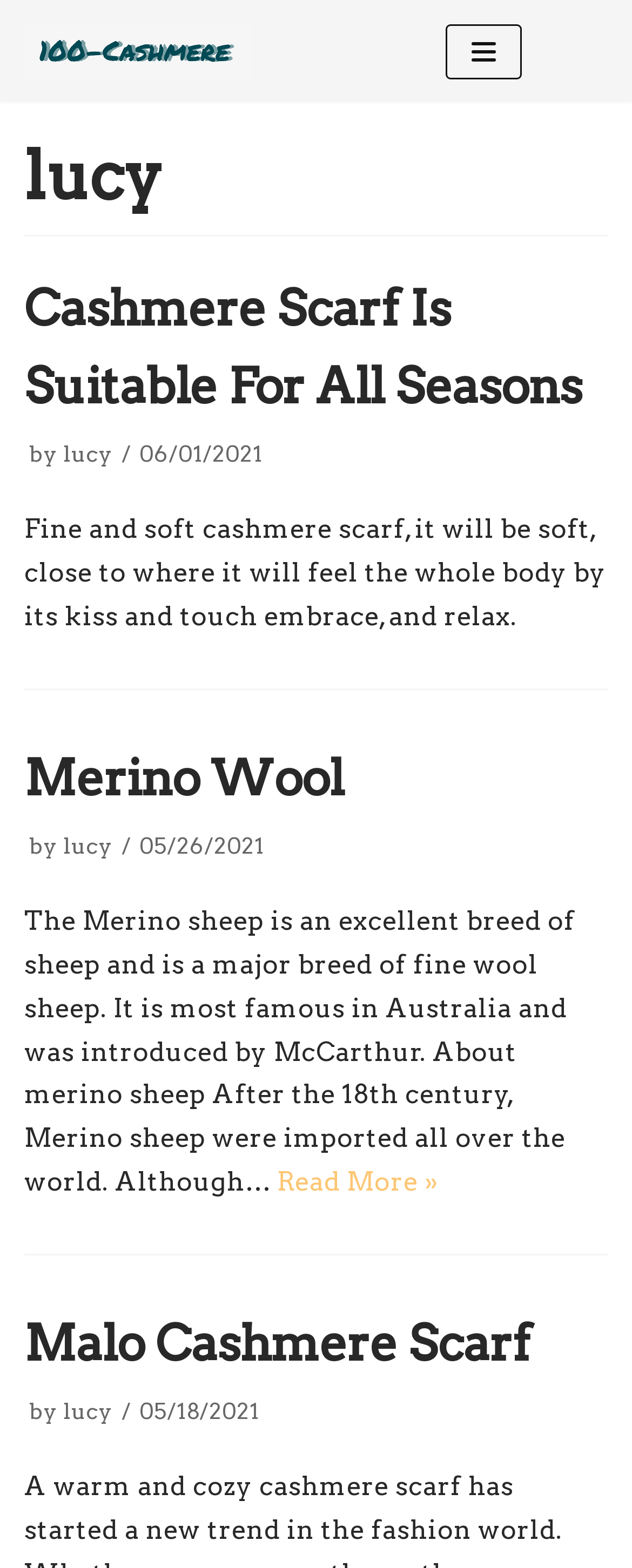Pinpoint the bounding box coordinates of the element to be clicked to execute the instruction: "Learn about Merino Wool".

[0.038, 0.477, 0.544, 0.514]